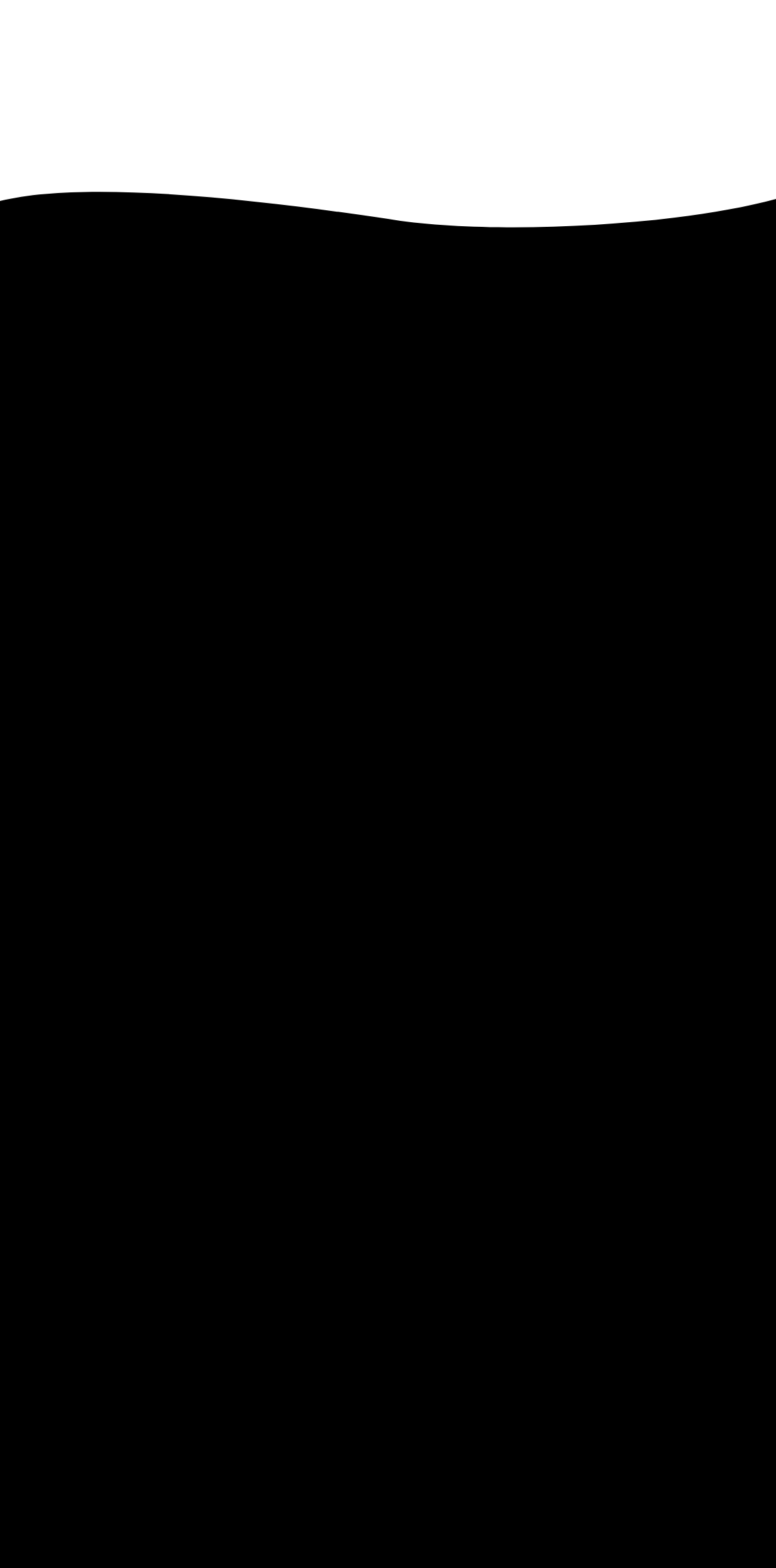What can you do with your email?
Relying on the image, give a concise answer in one word or a brief phrase.

Subscribe to Our Newsletter